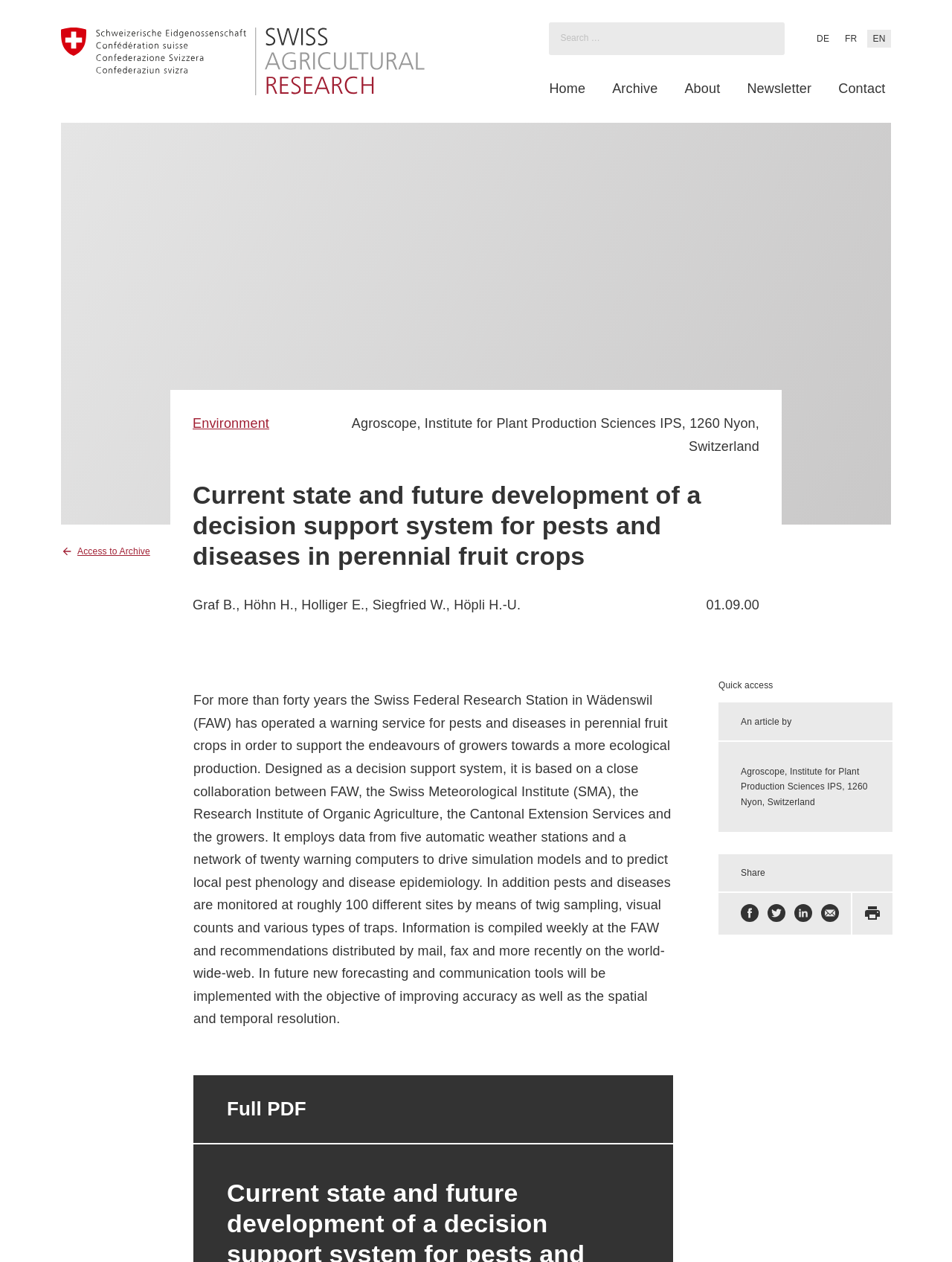Respond with a single word or phrase:
What is the language of the webpage?

English